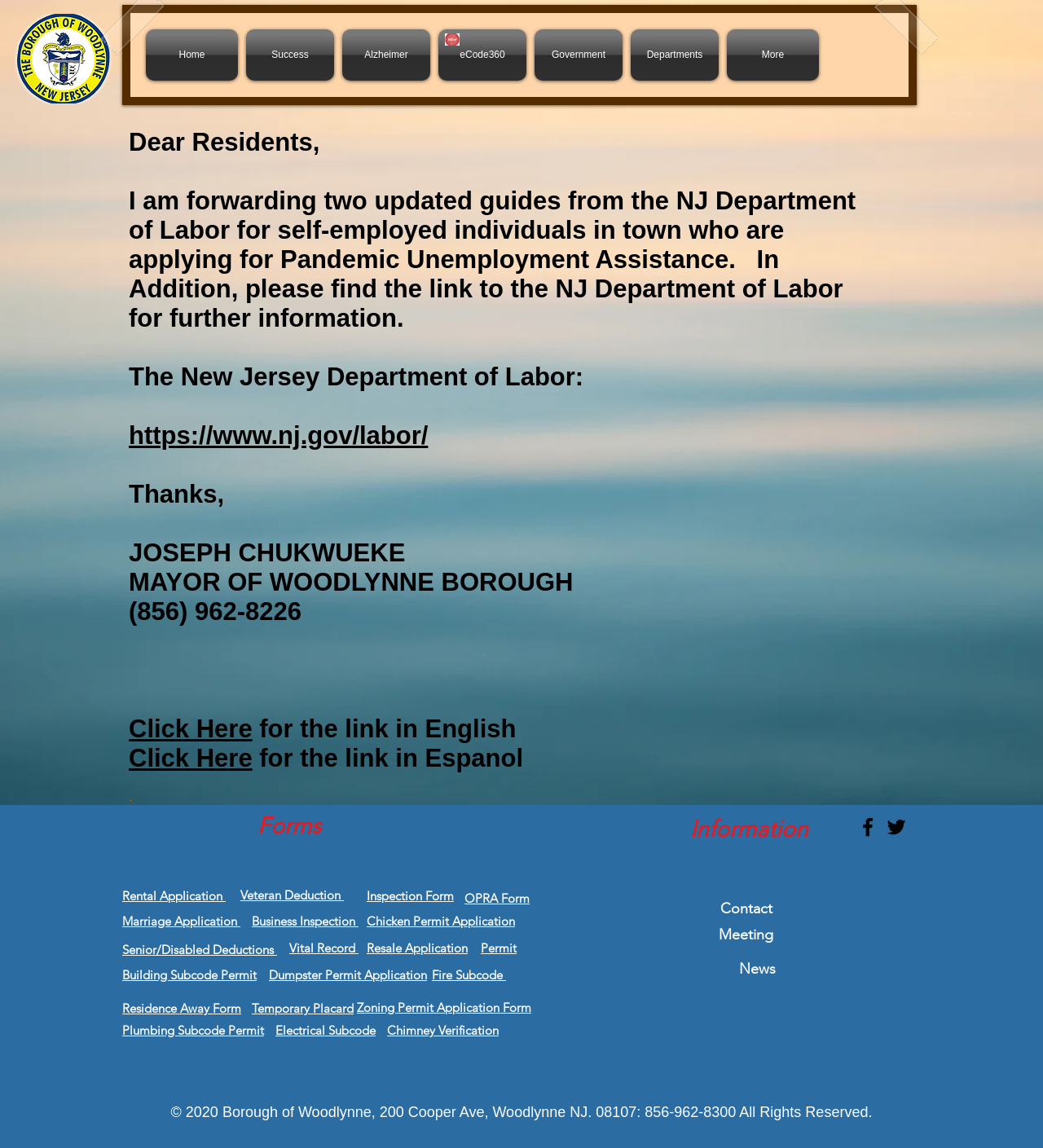Determine the bounding box for the described HTML element: "Chicken Permit Application". Ensure the coordinates are four float numbers between 0 and 1 in the format [left, top, right, bottom].

[0.352, 0.796, 0.494, 0.808]